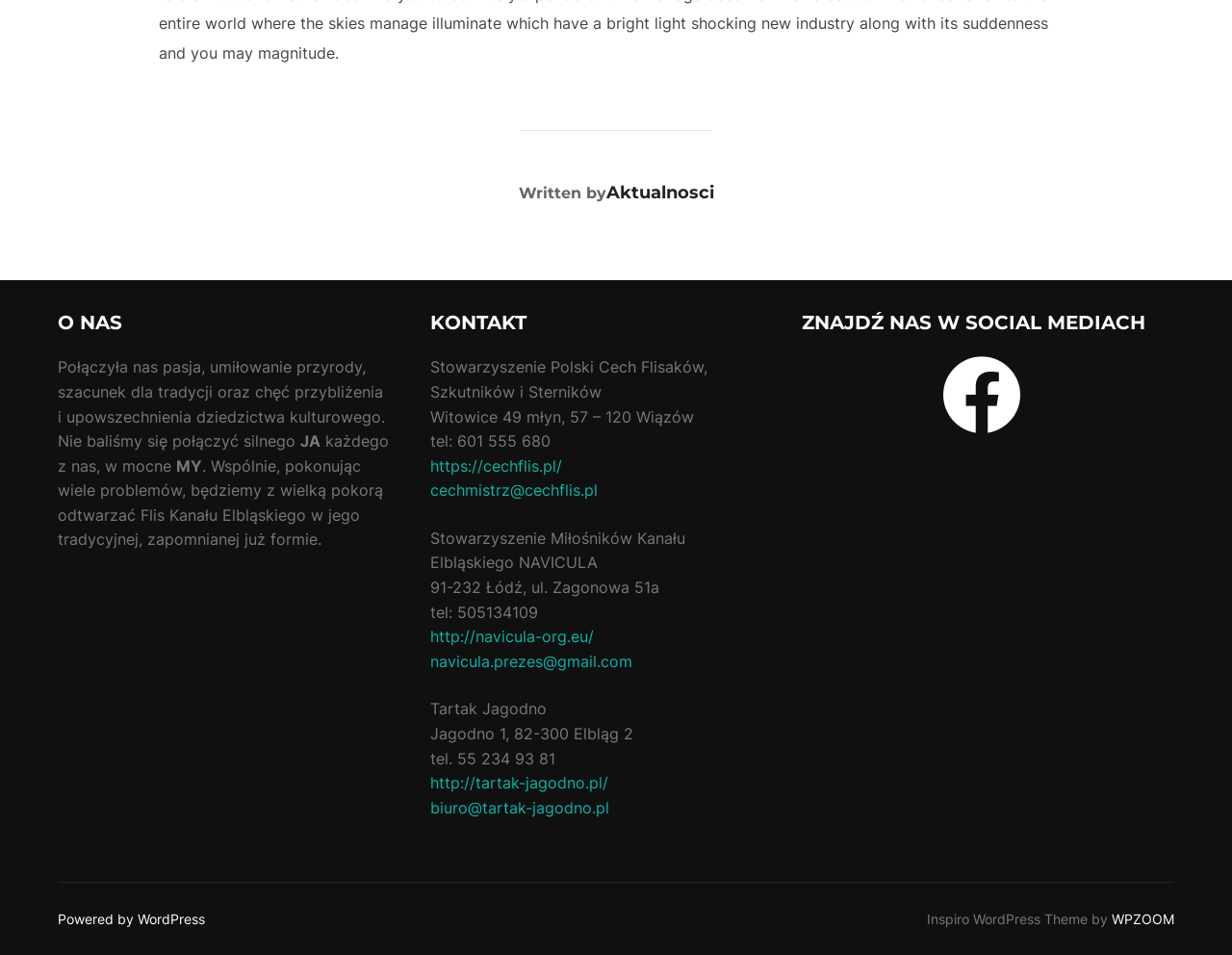Please provide a one-word or phrase answer to the question: 
What is the name of the author?

Aktualnosci